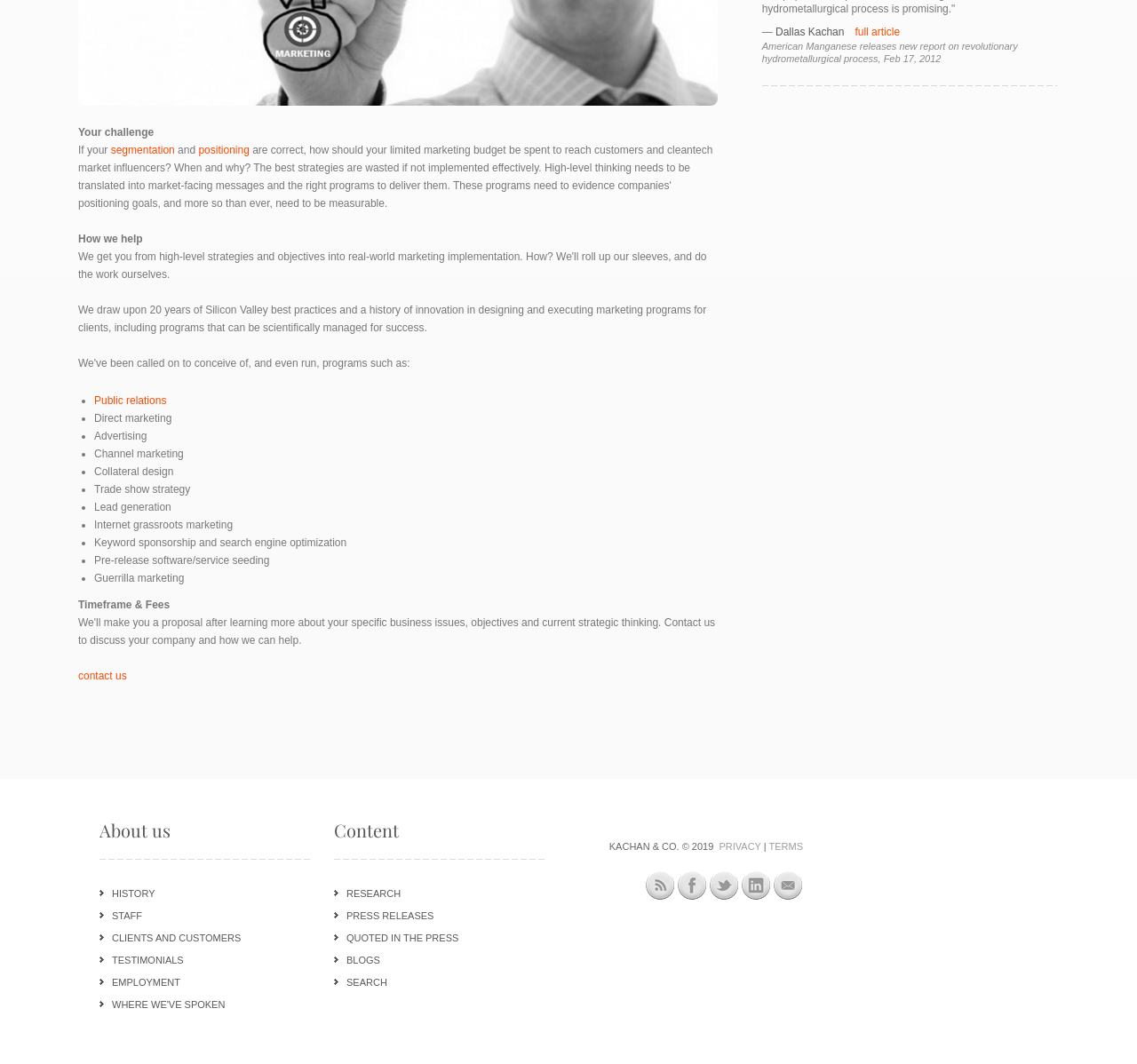Based on the description "full article", find the bounding box of the specified UI element.

[0.752, 0.025, 0.791, 0.036]